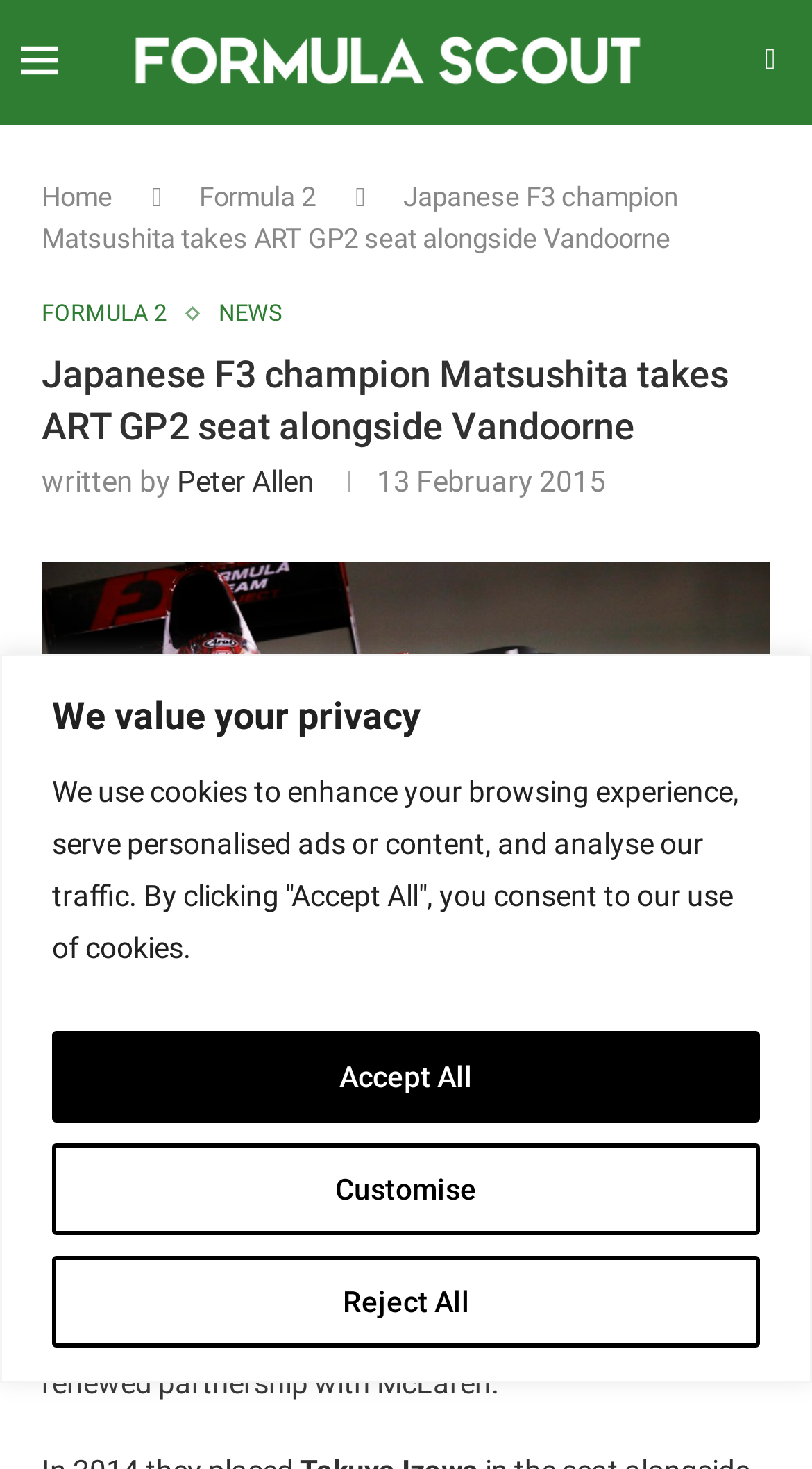Who is backing Matsushita?
Please provide an in-depth and detailed response to the question.

The answer can be found in the sentence '21-year-old Matsushita is backed by Honda, who linked up with ART’s GP2 squad last year as part of their renewed partnership with McLaren.' which indicates that Honda is backing Matsushita.